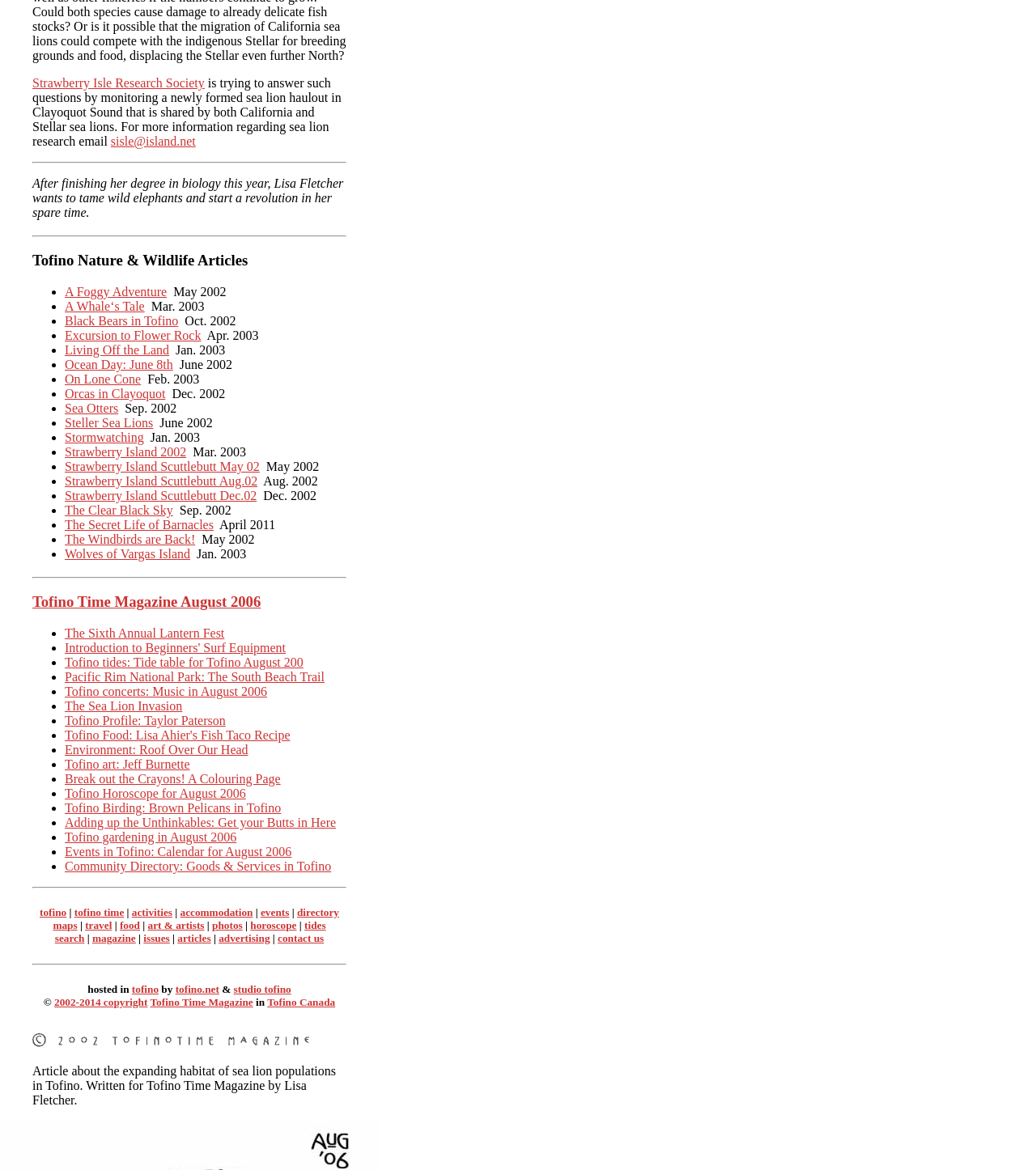Please give a one-word or short phrase response to the following question: 
How many sections are separated by horizontal separators?

3